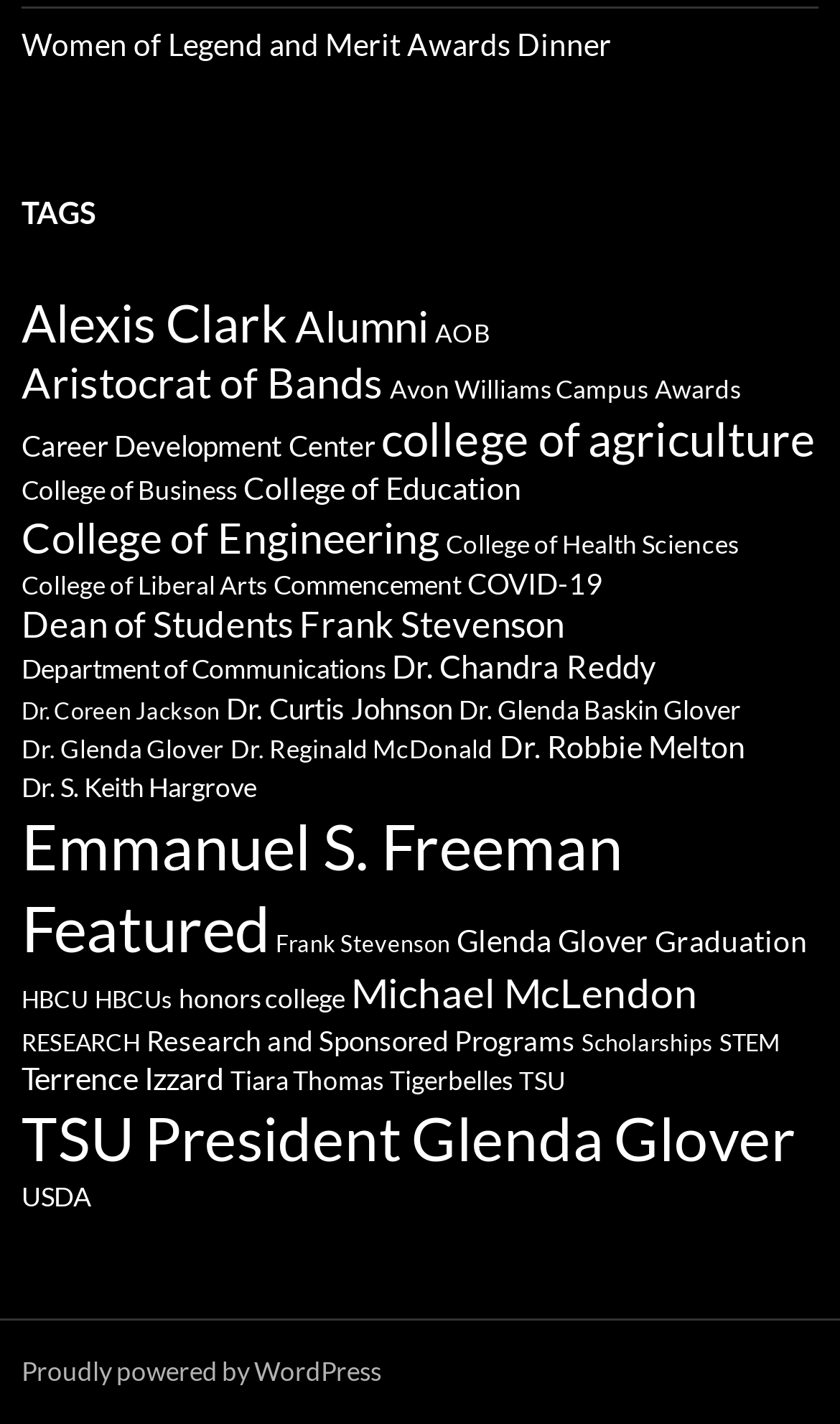Refer to the element description Dr. S. Keith Hargrove and identify the corresponding bounding box in the screenshot. Format the coordinates as (top-left x, top-left y, bottom-right x, bottom-right y) with values in the range of 0 to 1.

[0.026, 0.542, 0.305, 0.565]